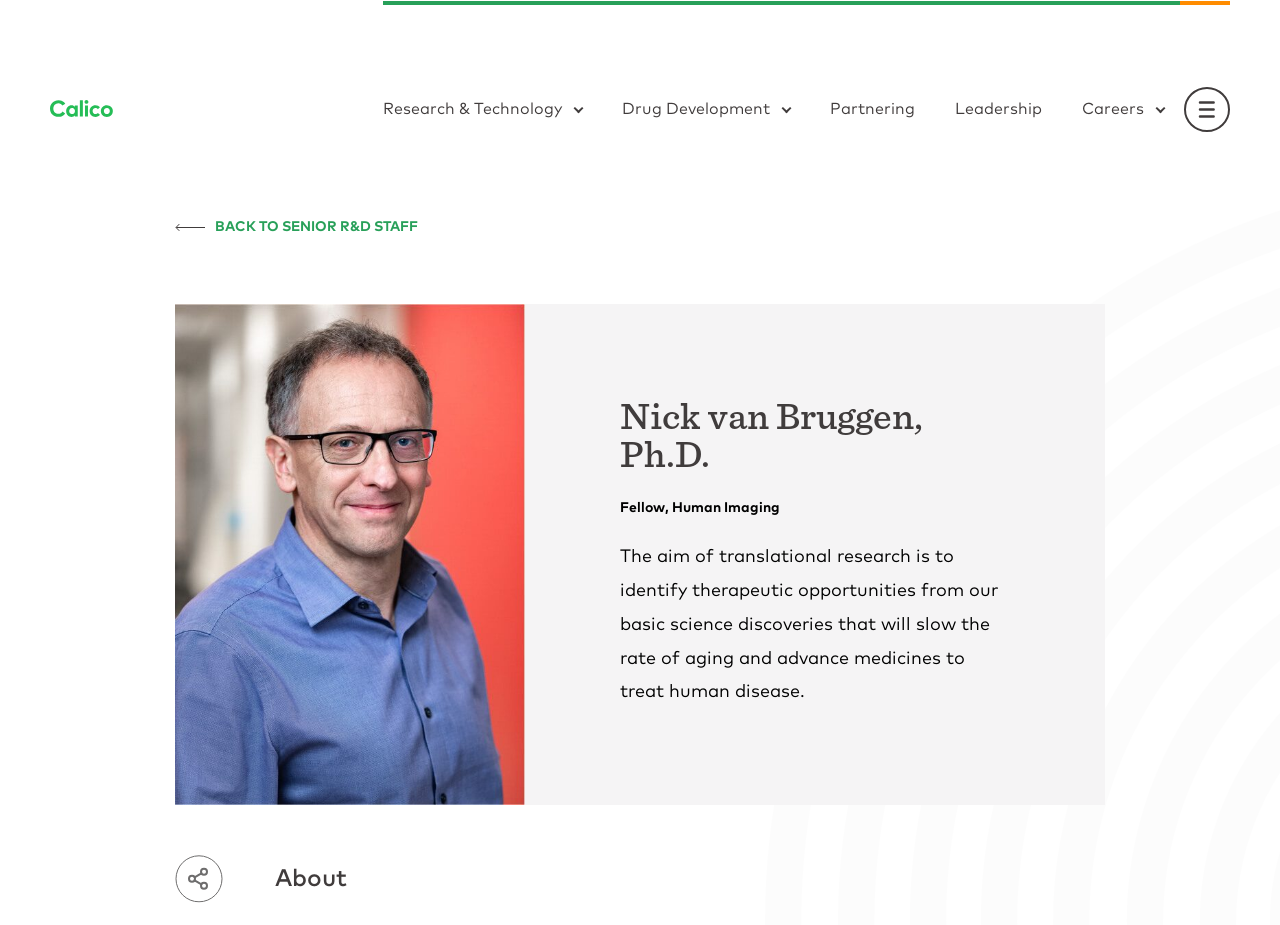Articulate a complete and detailed caption of the webpage elements.

The webpage is about Nick van Bruggen, Ph.D., a Fellow in Human Imaging at Calico. At the top left, there is a link to Calico, accompanied by a small image. To the right of this, there are five links: Research & Technology, Drug Development, Partnering, Leadership, and Careers, which are evenly spaced and aligned horizontally.

Below these links, there is a button to toggle navigation, which is accompanied by an image. When expanded, it reveals a secondary menu. Above this menu, there is a header section that contains a link to "BACK TO SENIOR R&D STAFF" with a small image, a figure, and a portrait of Nick van Bruggen, Ph.D. The portrait is a prominent element on the page.

Below the portrait, there is a heading with Nick van Bruggen's name and title, followed by a brief description of his role as a Fellow in Human Imaging. This is followed by a longer paragraph of text that describes the aim of translational research.

At the bottom of the page, there is a button with an image, and above it, there is a heading that says "About".